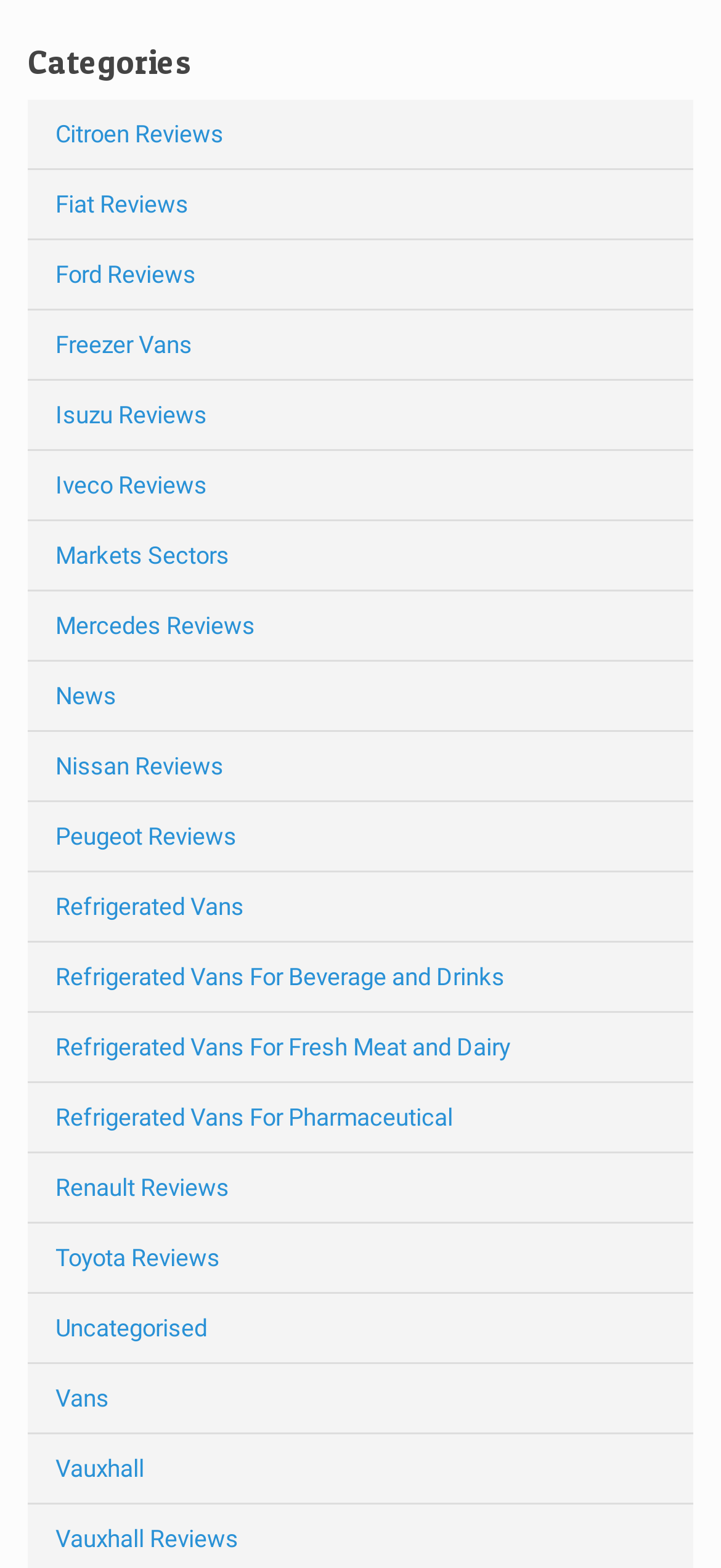How many car brands are reviewed on this webpage?
Based on the visual details in the image, please answer the question thoroughly.

There are nine car brands reviewed on this webpage, which are Citroen, Fiat, Ford, Isuzu, Iveco, Mercedes, Nissan, Peugeot, Renault, Toyota, and Vauxhall.